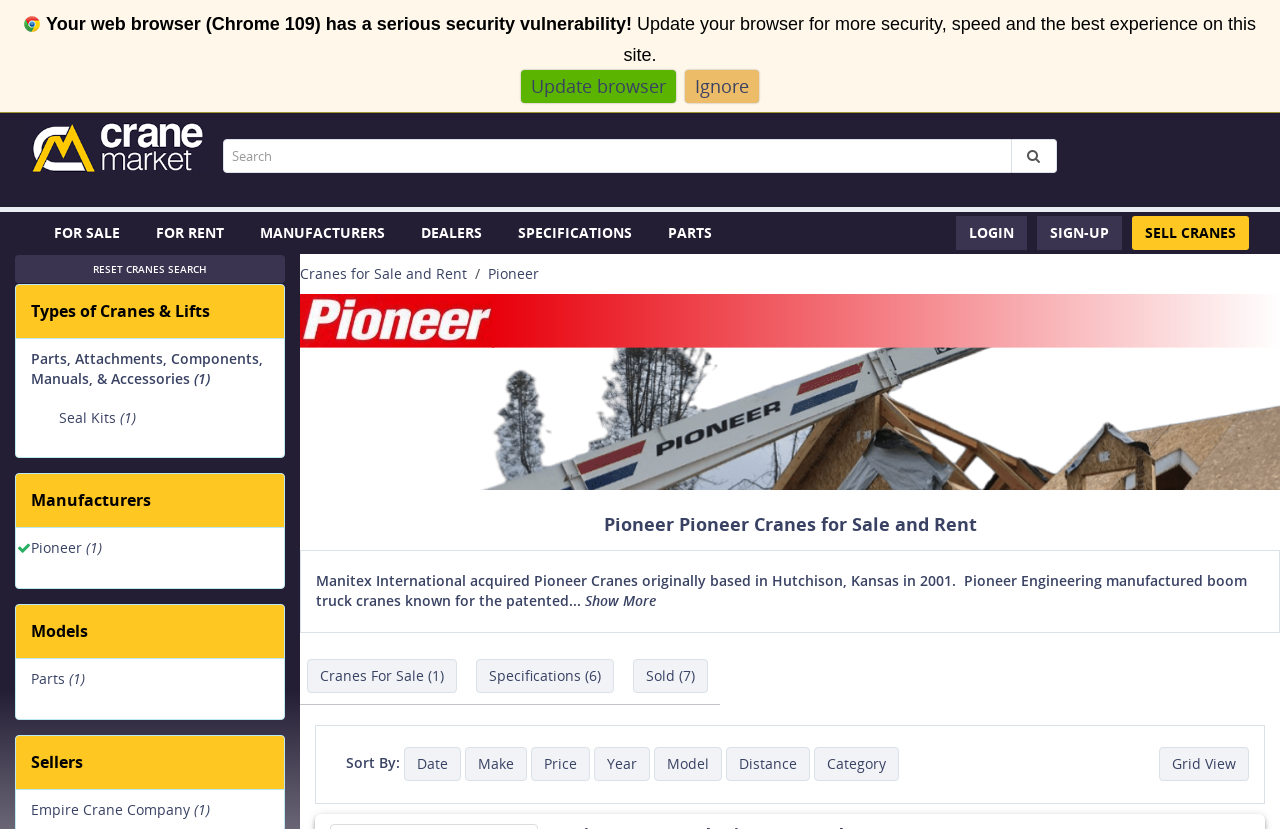Please mark the clickable region by giving the bounding box coordinates needed to complete this instruction: "Update browser".

[0.407, 0.085, 0.528, 0.124]